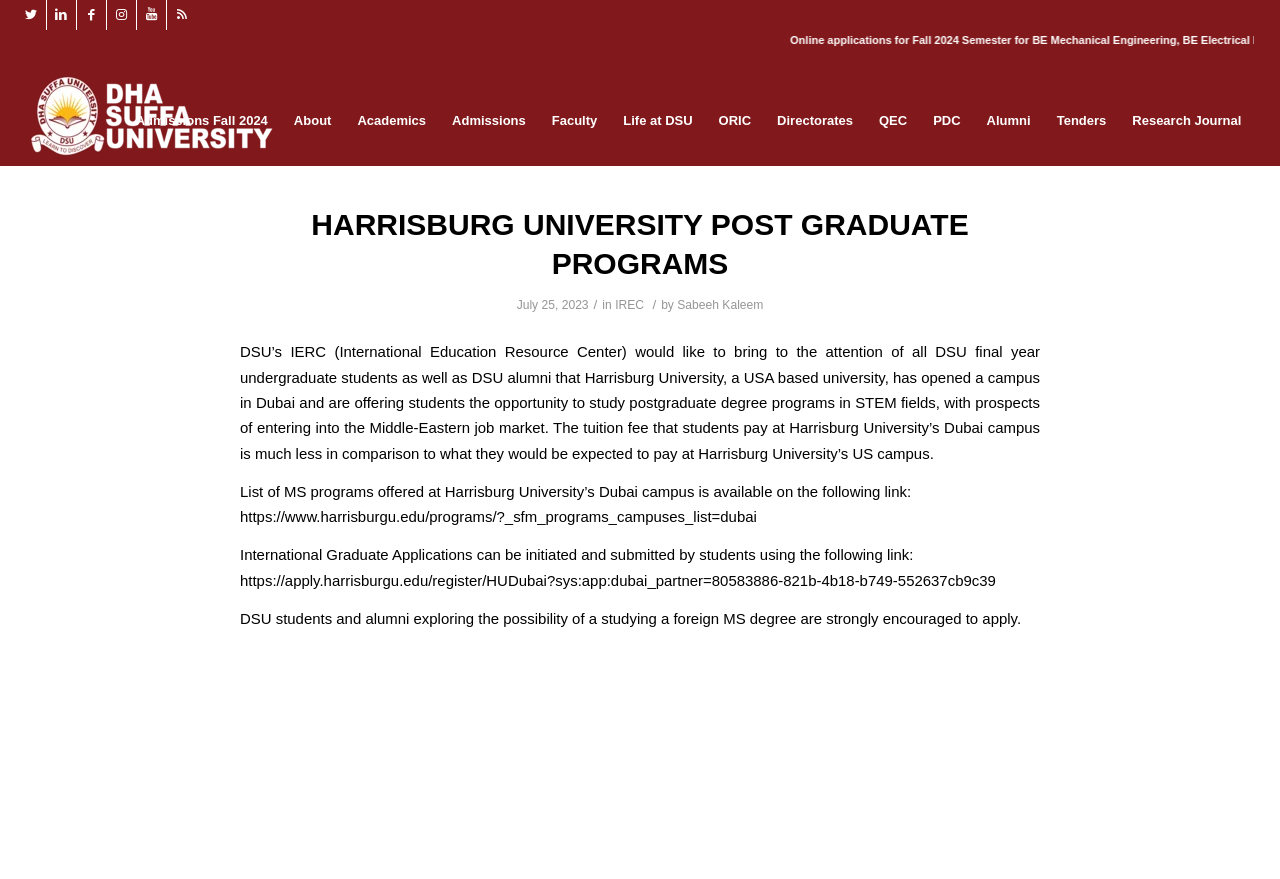Locate the bounding box coordinates of the element you need to click to accomplish the task described by this instruction: "Read Research Journal".

[0.885, 0.129, 0.97, 0.146]